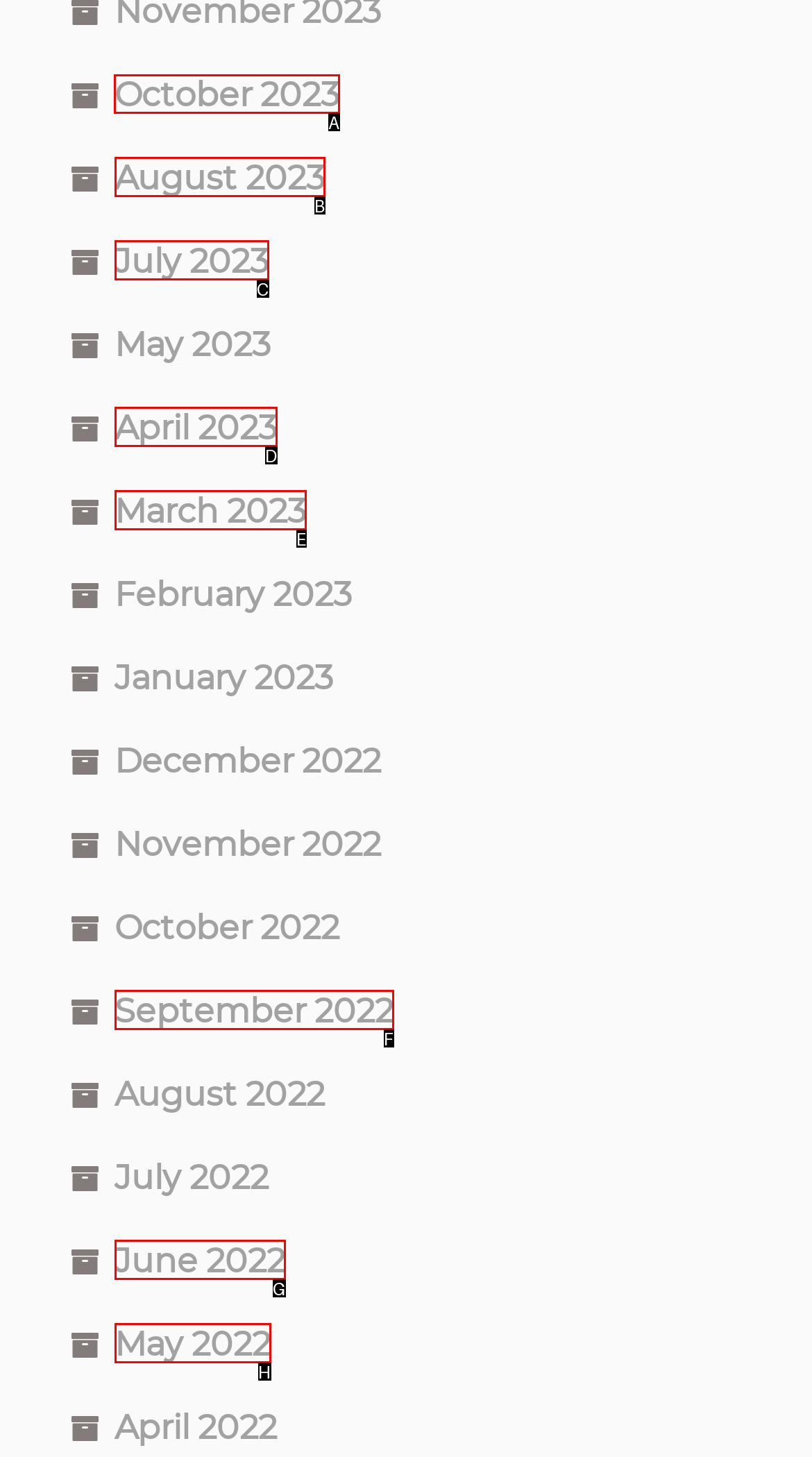Determine which HTML element to click to execute the following task: view October 2023 Answer with the letter of the selected option.

A